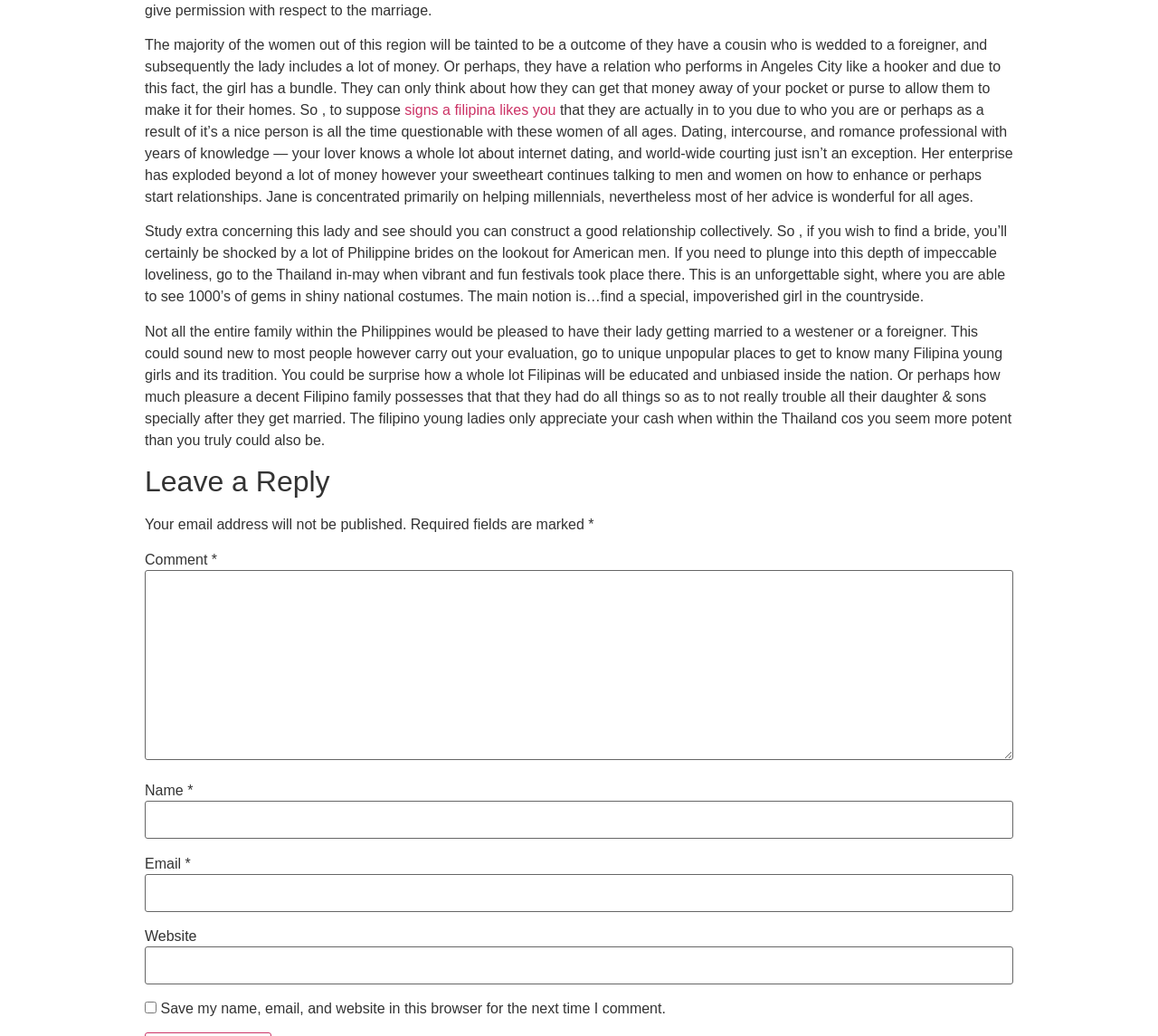Bounding box coordinates must be specified in the format (top-left x, top-left y, bottom-right x, bottom-right y). All values should be floating point numbers between 0 and 1. What are the bounding box coordinates of the UI element described as: signs a filipina likes you

[0.349, 0.099, 0.48, 0.114]